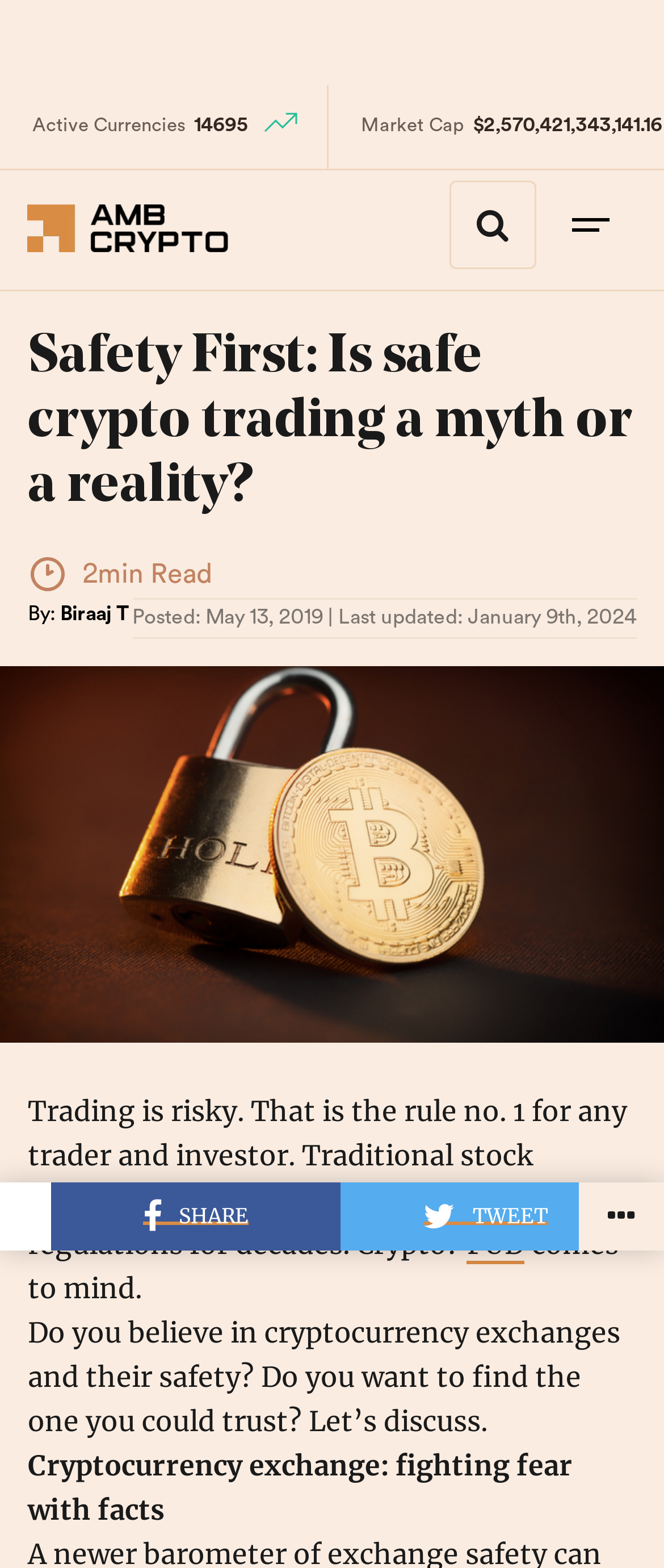Produce an extensive caption that describes everything on the webpage.

This webpage appears to be an article discussing the safety of cryptocurrency trading. At the top, there is a header section with the title "Safety First: Is safe crypto trading a myth or a reality?" and a logo of AMBCrypto. Below the header, there are several sections displaying market information, including the number of active currencies, market capitalization, and a graph or chart.

The main article begins with a brief introduction, stating that trading is risky and that traditional stock markets have been governed by strict regulations for decades, whereas cryptocurrency markets are more uncertain. The article then asks whether readers believe in the safety of cryptocurrency exchanges and invites them to discuss the topic.

The article is divided into sections, with headings and paragraphs of text. There are also several links and images throughout the article, including a graph or chart and social media sharing buttons. At the bottom of the page, there are four social media sharing options, each represented by a bullet point and a link to share the article on Facebook, Twitter, or other platforms.

Overall, the webpage appears to be a well-structured article discussing the safety of cryptocurrency trading, with a clear introduction, body, and conclusion, as well as additional features such as market information and social media sharing options.